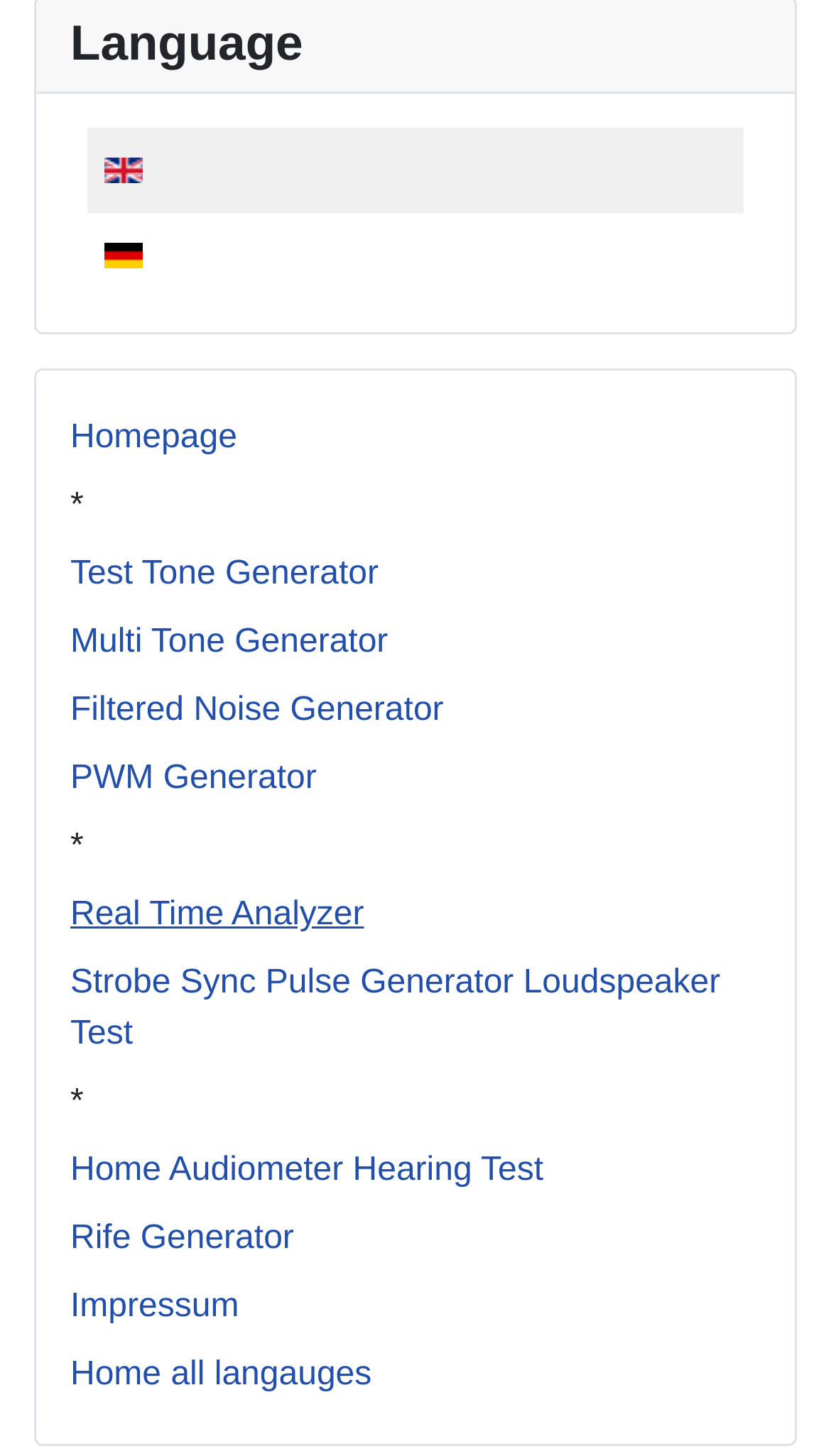What is the first tone generator option?
Please provide a single word or phrase based on the screenshot.

Test Tone Generator